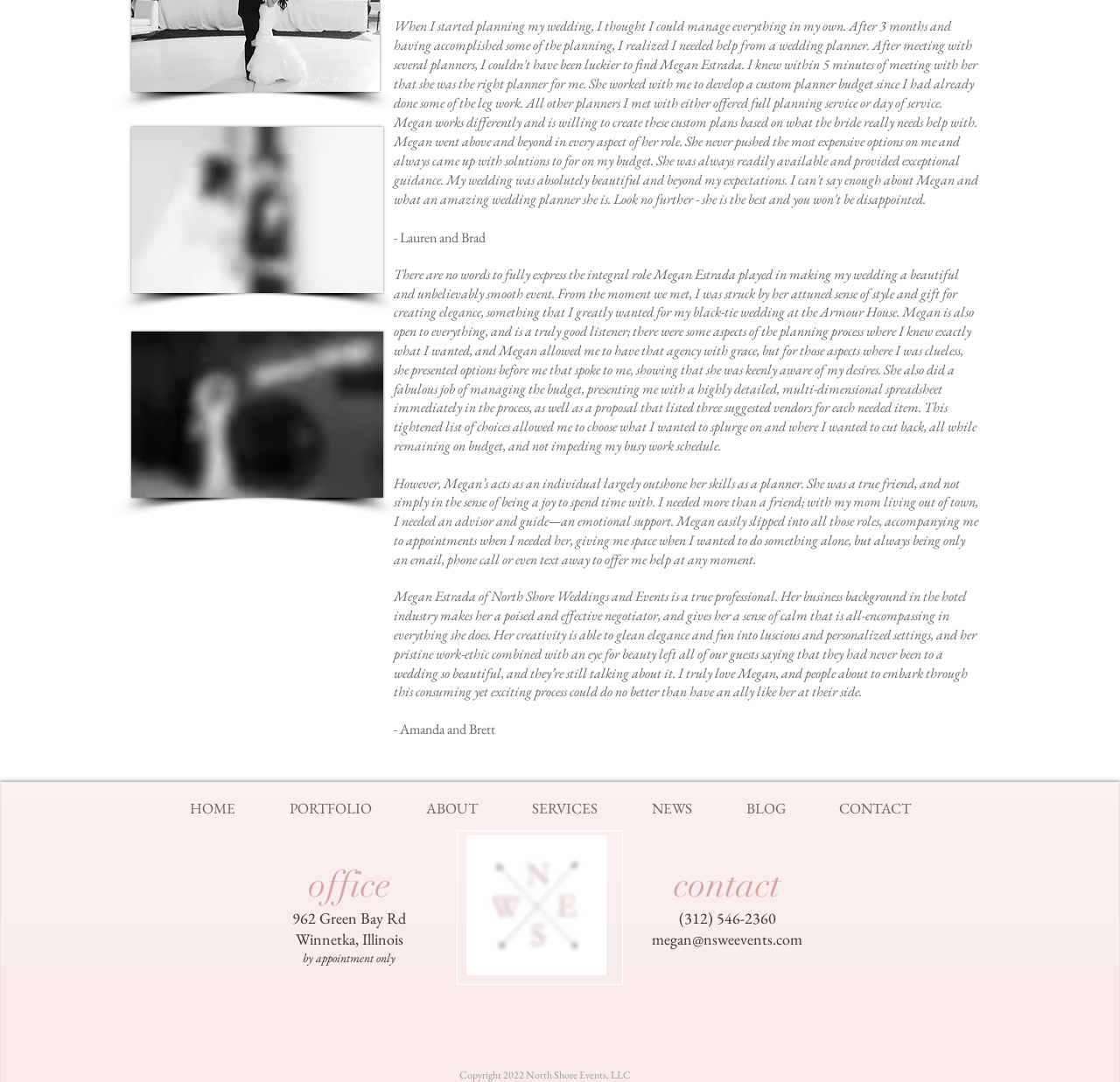Given the element description NEWS, identify the bounding box coordinates for the UI element on the webpage screenshot. The format should be (top-left x, top-left y, bottom-right x, bottom-right y), with values between 0 and 1.

[0.558, 0.727, 0.641, 0.768]